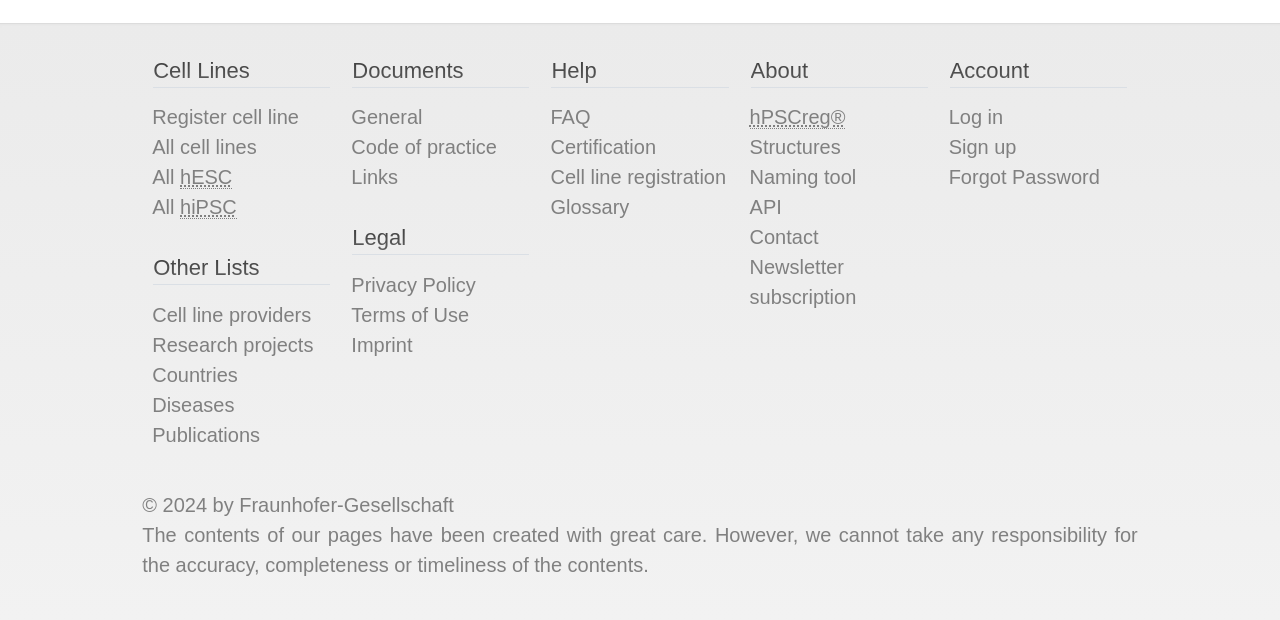What is the copyright information on this webpage?
Answer the question based on the image using a single word or a brief phrase.

2024 by Fraunhofer-Gesellschaft